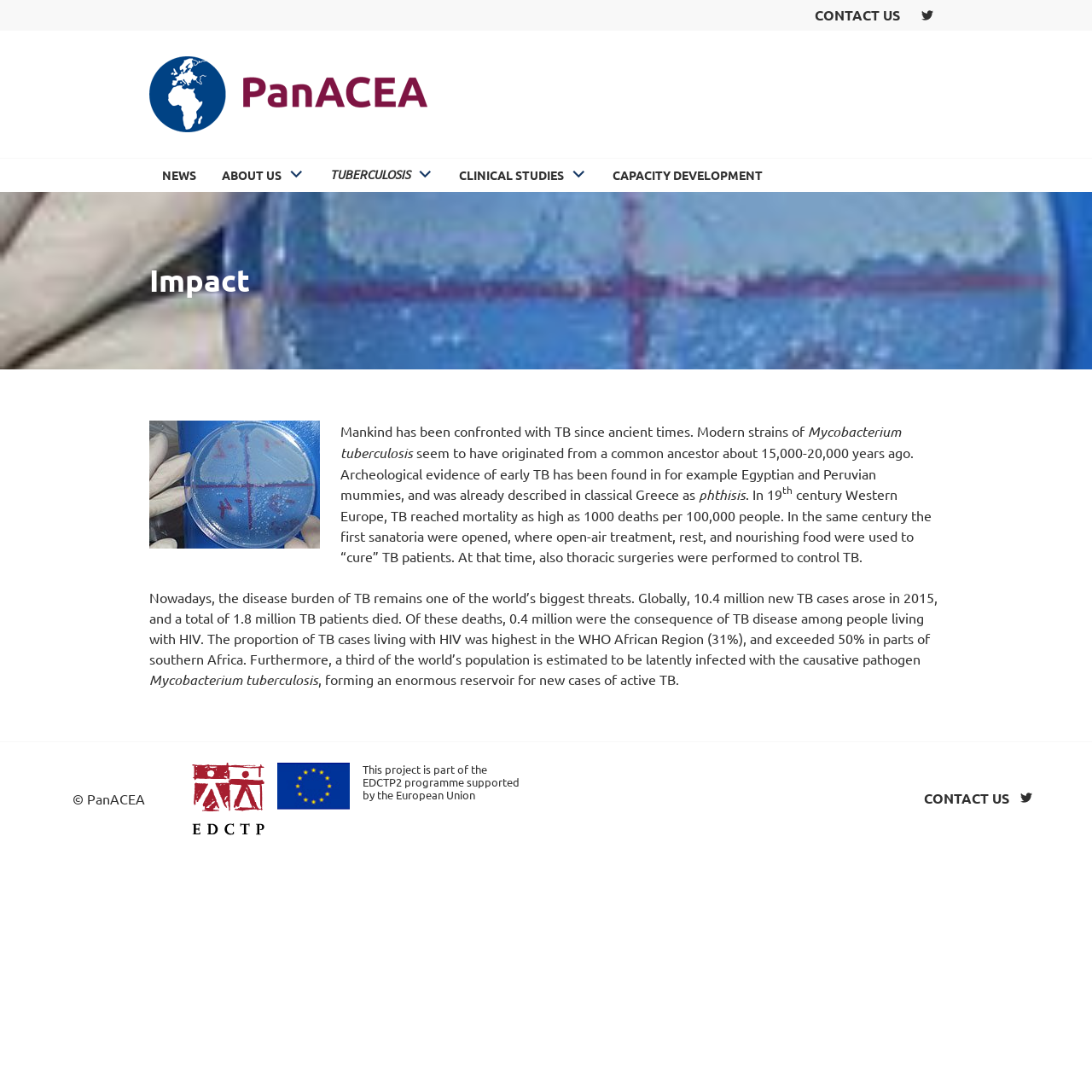Find the bounding box coordinates for the HTML element specified by: "Tuberculosis".

[0.291, 0.145, 0.409, 0.176]